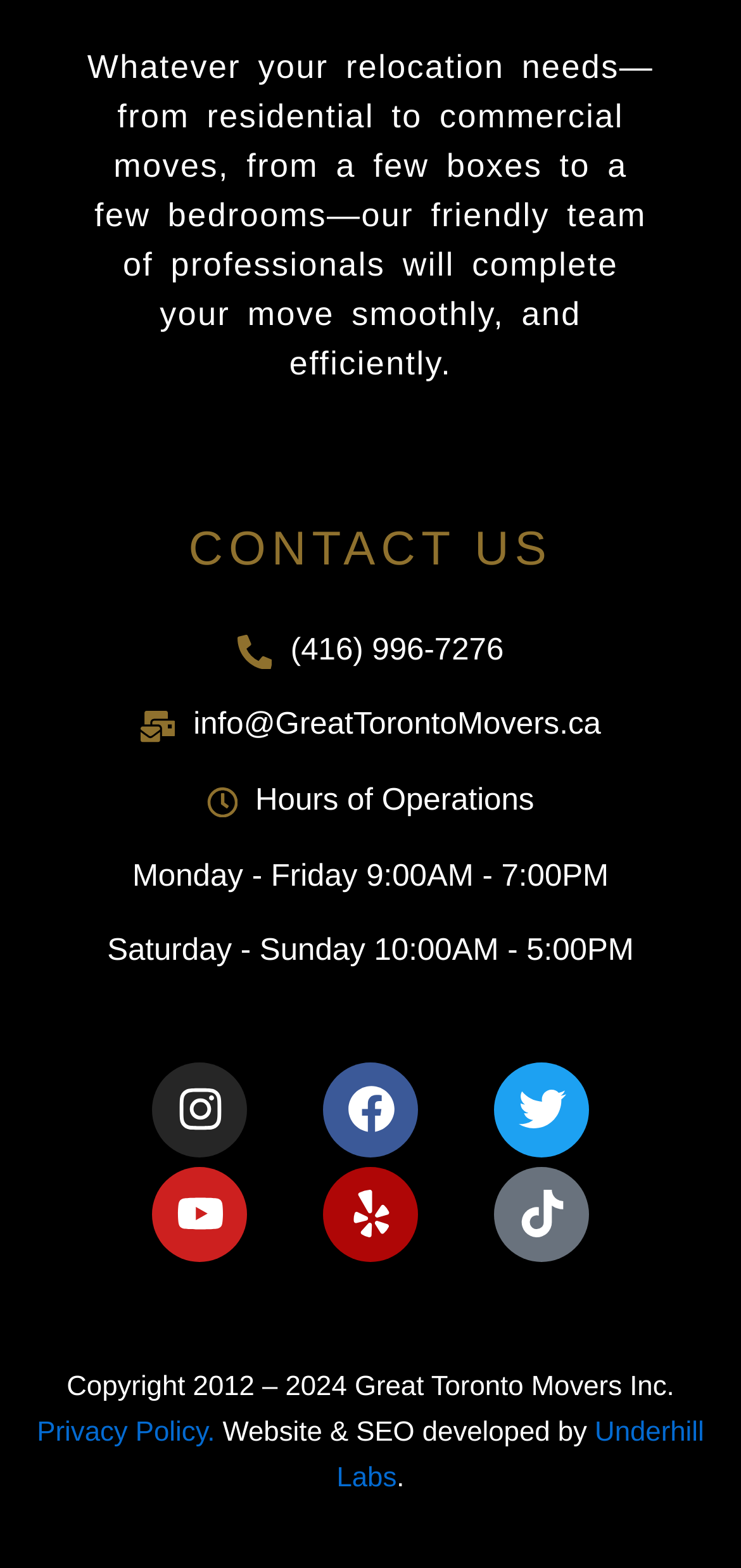What are the hours of operation on Saturday?
Please respond to the question with a detailed and thorough explanation.

I found the hours of operation by looking at the 'Hours of Operations' section, where I saw a static text 'Saturday - Sunday 10:00AM - 5:00PM'.